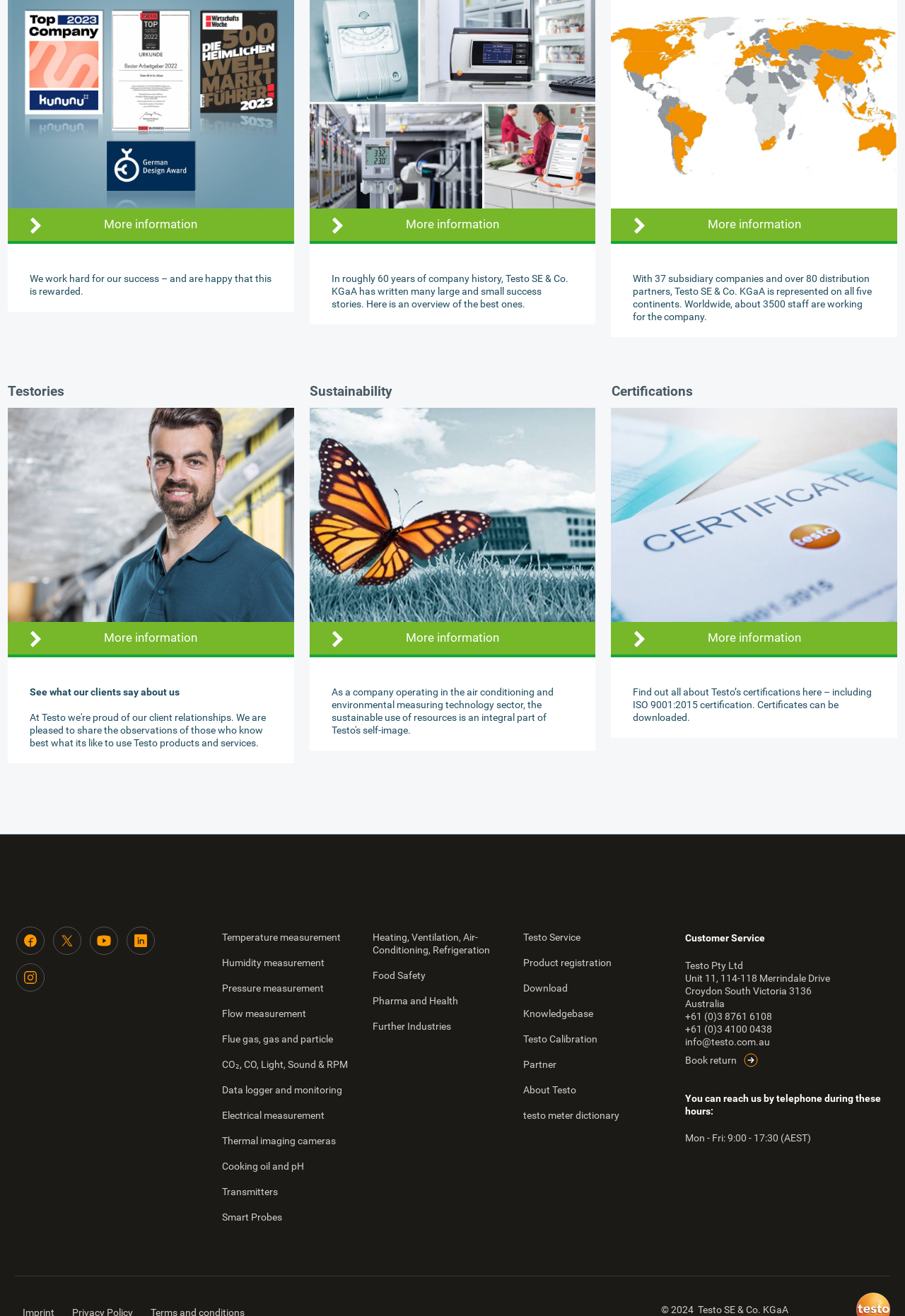Answer the question with a single word or phrase: 
How many links are there in the footer?

14